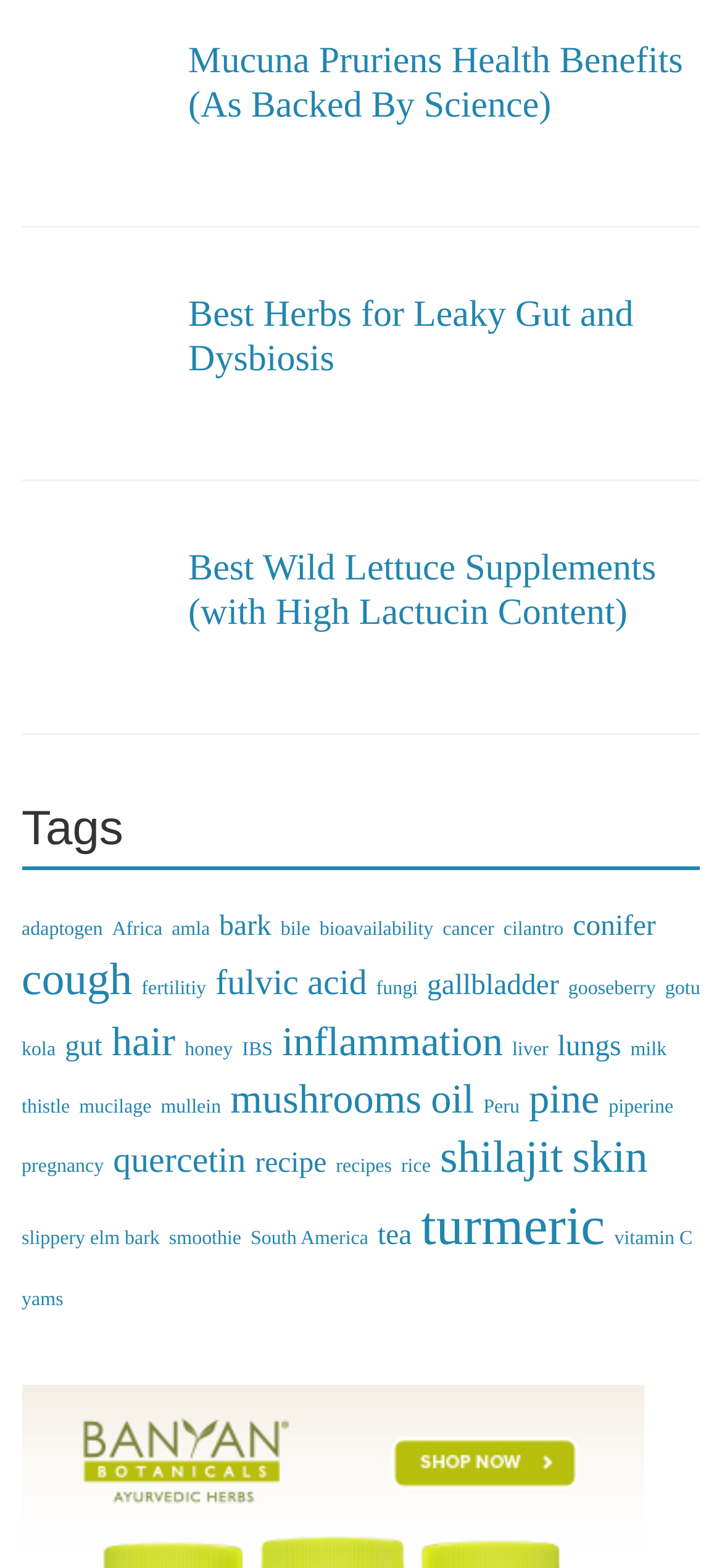Find the bounding box coordinates of the element to click in order to complete the given instruction: "Learn about the health benefits of gotu kola."

[0.03, 0.625, 0.97, 0.677]